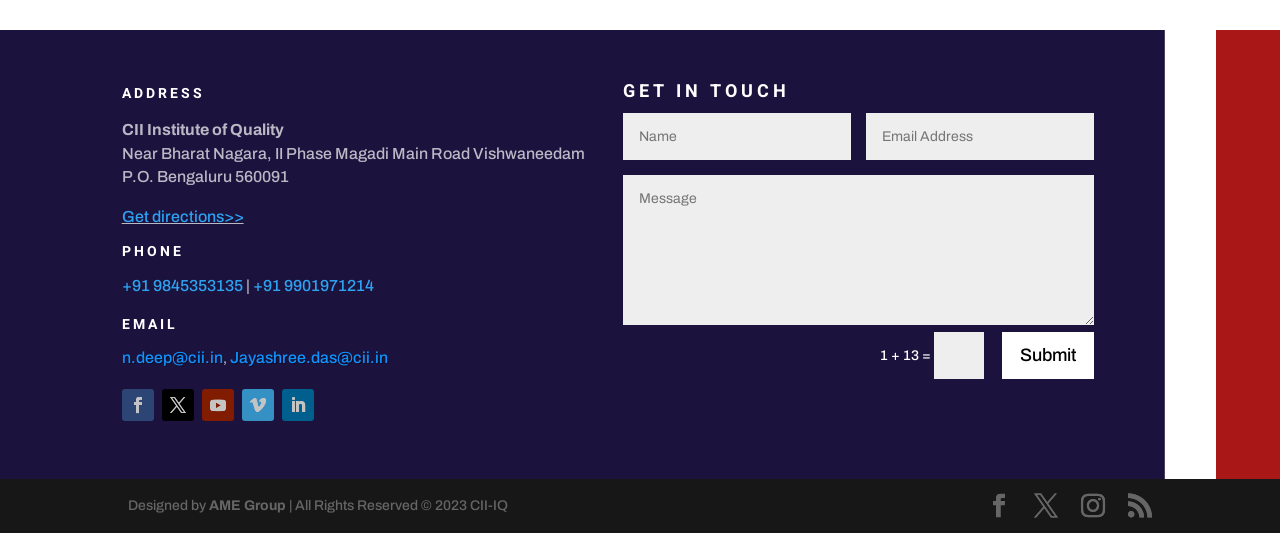What is the purpose of the 'GET IN TOUCH' section?
Look at the webpage screenshot and answer the question with a detailed explanation.

I inferred the purpose of the 'GET IN TOUCH' section by looking at the heading and the input fields and button below it, which suggests that it is a contact form.